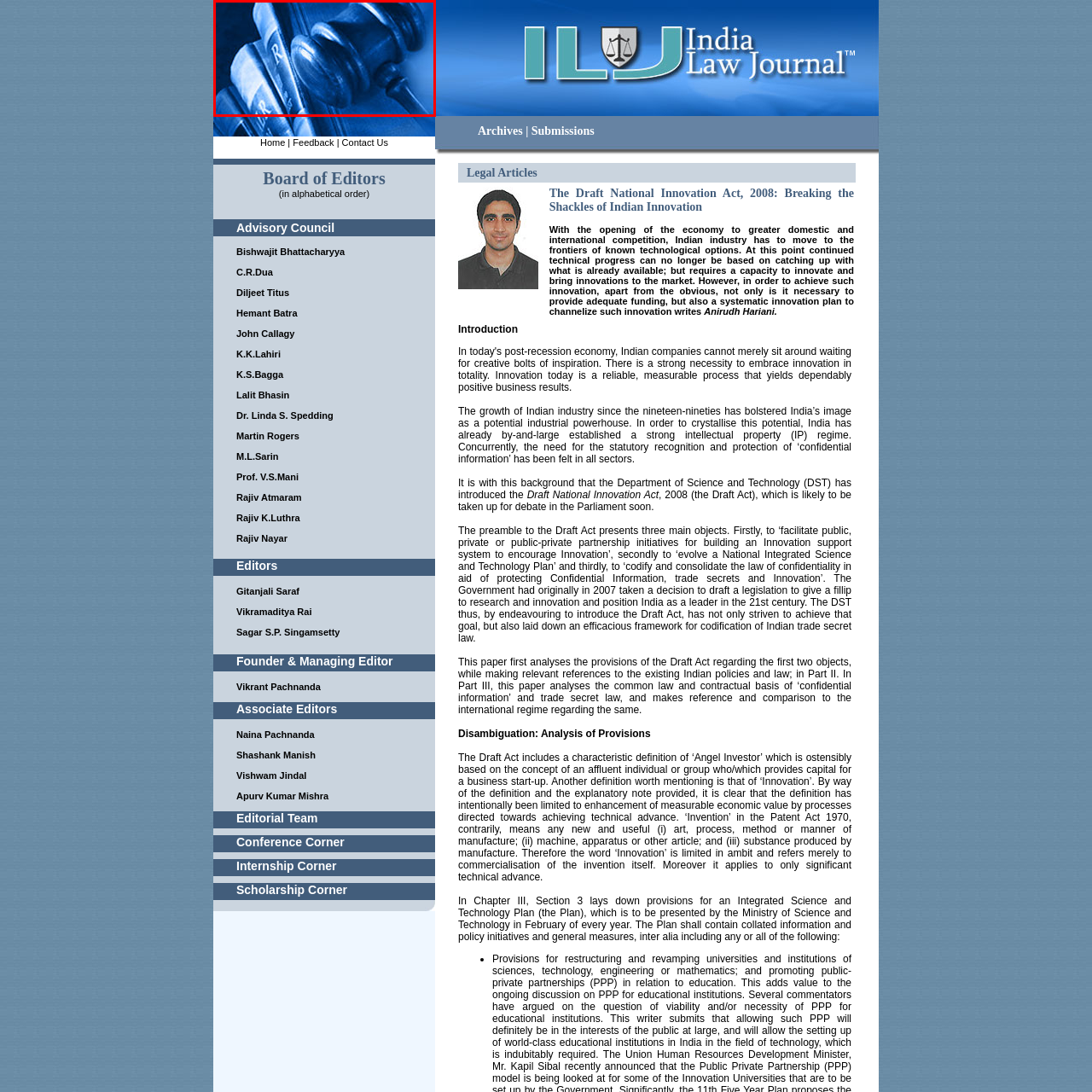What do the law books imply?
Look closely at the image highlighted by the red bounding box and give a comprehensive answer to the question.

The law books are labeled with the letters 'R', which suggests that they contain legal references or statutes that are commonly accessed in legal practice, implying a focus on legal references or studies.